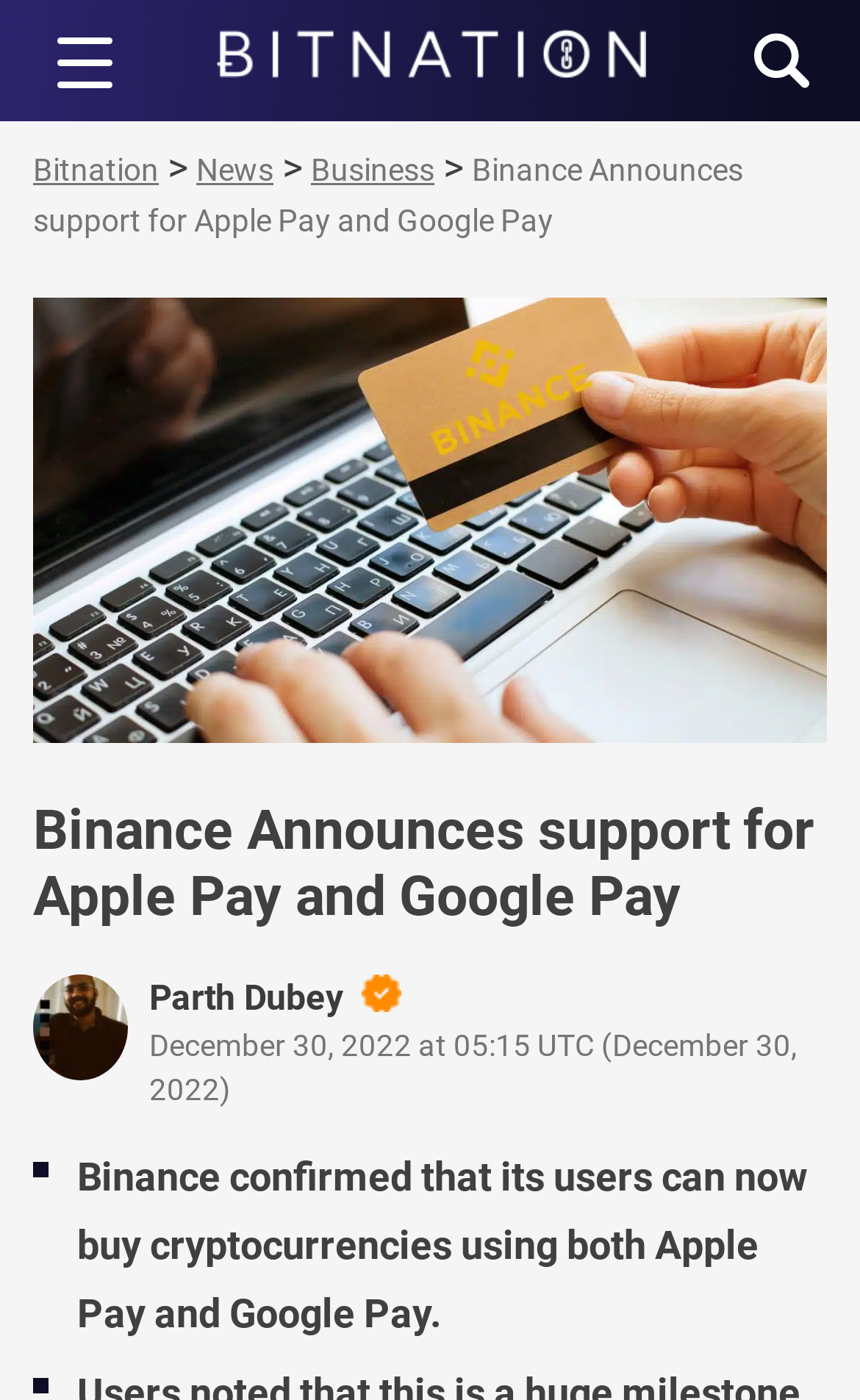Describe the webpage meticulously, covering all significant aspects.

The webpage is about Binance, a crypto exchange, announcing its support for Apple Pay and Google Pay. At the top left corner, there is a button labeled "Menu Trigger". Next to it, there is a link to "Bitnation" with an accompanying image. Another link to "Bitnation" is located at the top center of the page, with a smaller image. 

On the top right corner, there is a search button with an icon, which is not expanded. Below the top section, there are links to "News" and "Business" on the left side, and a static text ">" symbol in between. 

The main content of the page is an article with the title "Binance Announces support for Apple Pay and Google Pay", which is also the heading of the article. Below the title, there is a large image related to the article. The article's author, Parth Dubey, is mentioned with a verified author badge, accompanied by a small image. The publication date and time of the article are also displayed. 

The article's content is a single paragraph that summarizes the news, stating that Binance users can now buy cryptocurrencies using Apple Pay and Google Pay.